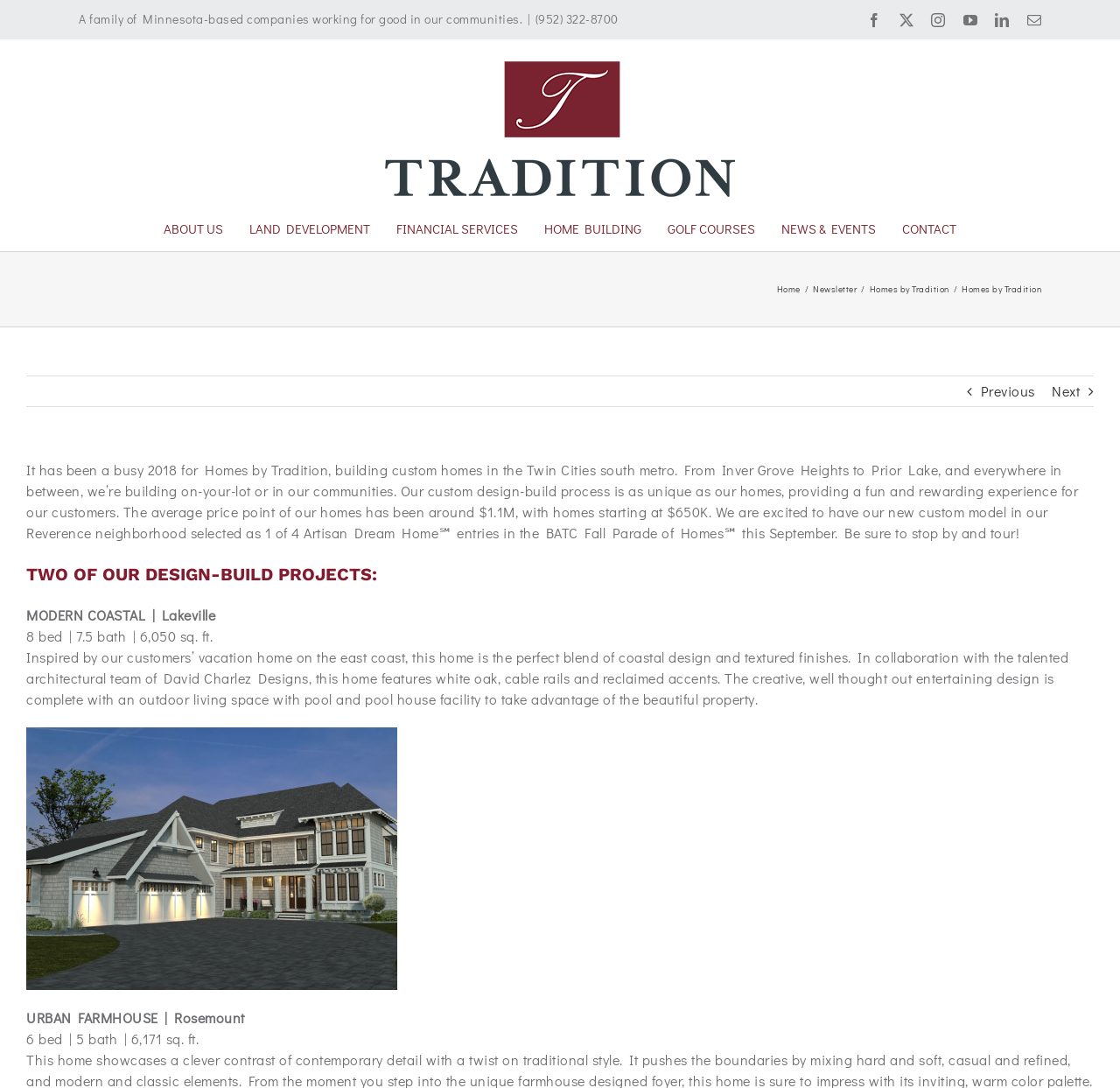Identify the bounding box coordinates of the section to be clicked to complete the task described by the following instruction: "Navigate to the ABOUT US page". The coordinates should be four float numbers between 0 and 1, formatted as [left, top, right, bottom].

[0.146, 0.19, 0.199, 0.23]